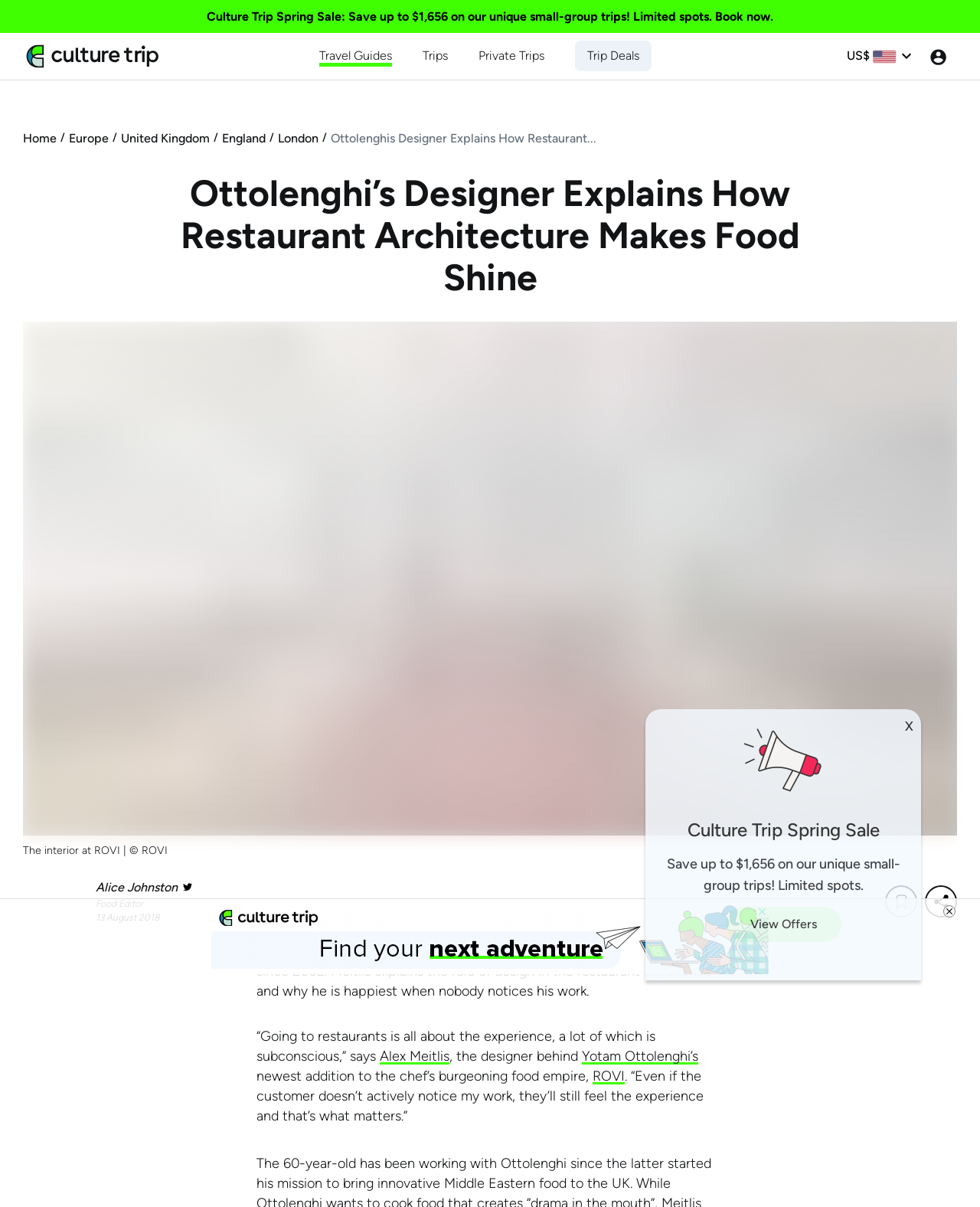Please find the bounding box coordinates of the section that needs to be clicked to achieve this instruction: "Explore ROVI".

[0.605, 0.885, 0.638, 0.899]